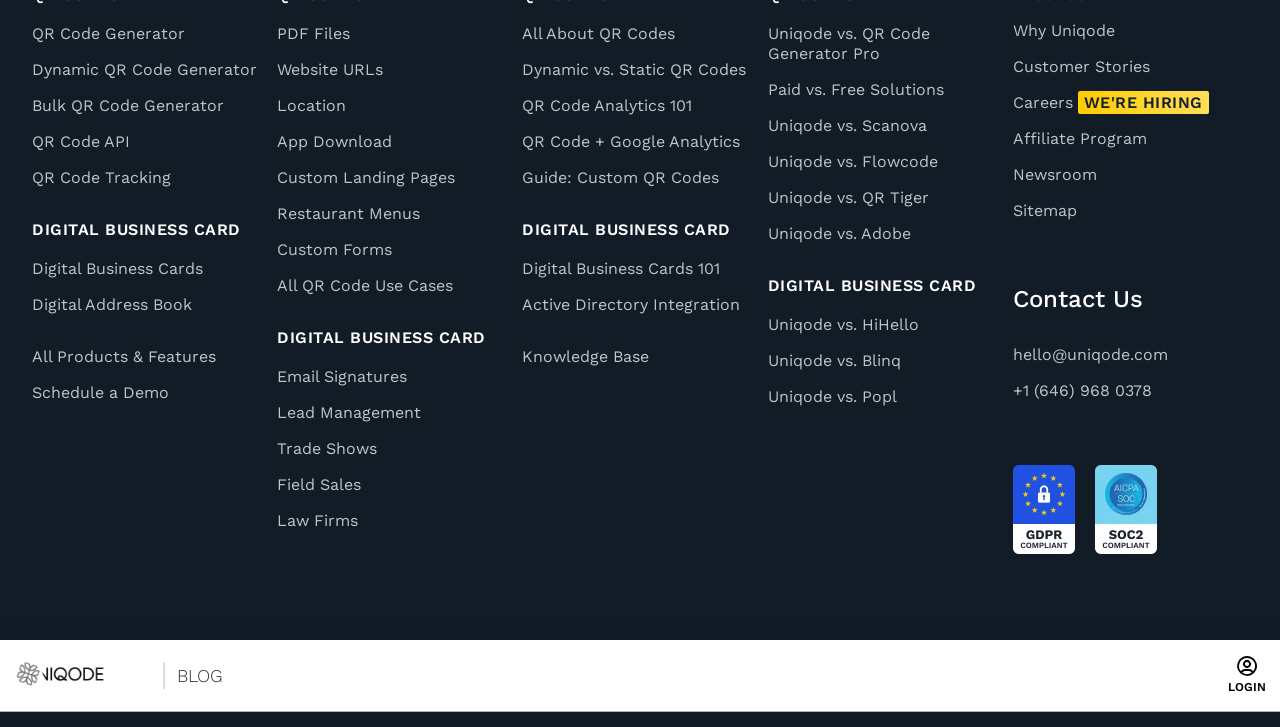Please find the bounding box coordinates in the format (top-left x, top-left y, bottom-right x, bottom-right y) for the given element description. Ensure the coordinates are floating point numbers between 0 and 1. Description: All QR Code Use Cases

[0.217, 0.38, 0.4, 0.407]